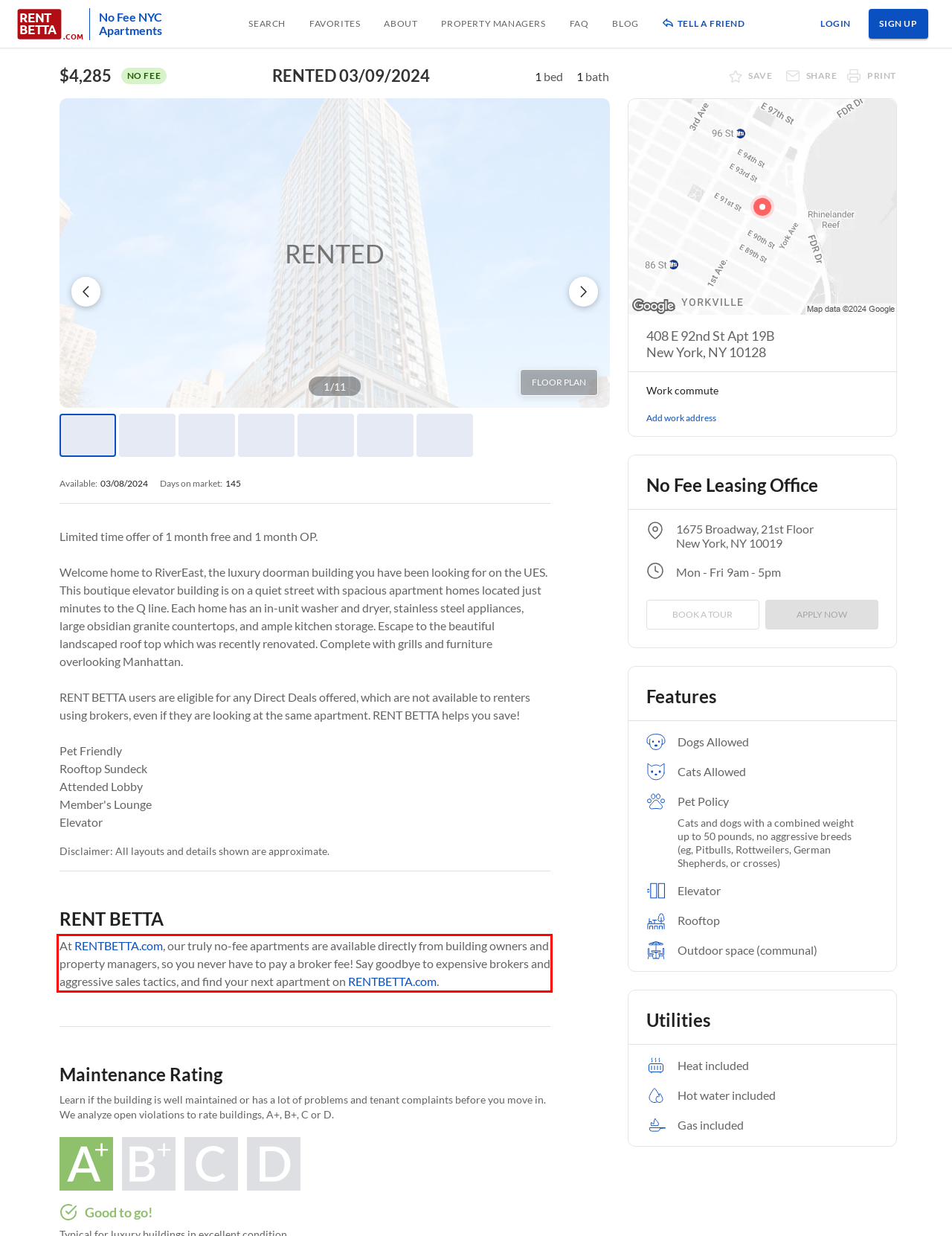From the provided screenshot, extract the text content that is enclosed within the red bounding box.

At RENTBETTA.com, our truly no-fee apartments are available directly from building owners and property managers, so you never have to pay a broker fee! Say goodbye to expensive brokers and aggressive sales tactics, and find your next apartment on RENTBETTA.com.